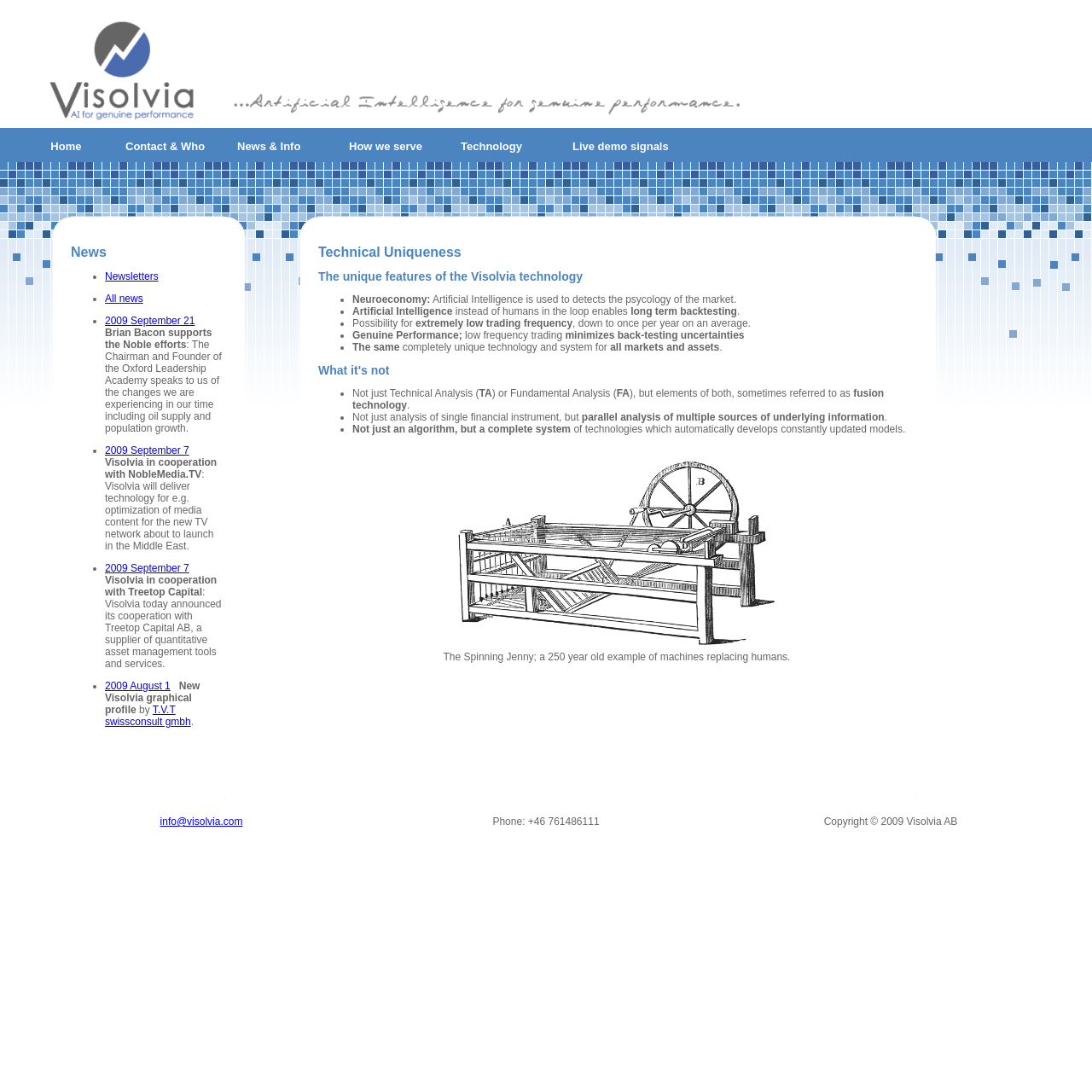Point out the bounding box coordinates of the section to click in order to follow this instruction: "View News and Newsletters".

[0.096, 0.247, 0.145, 0.258]